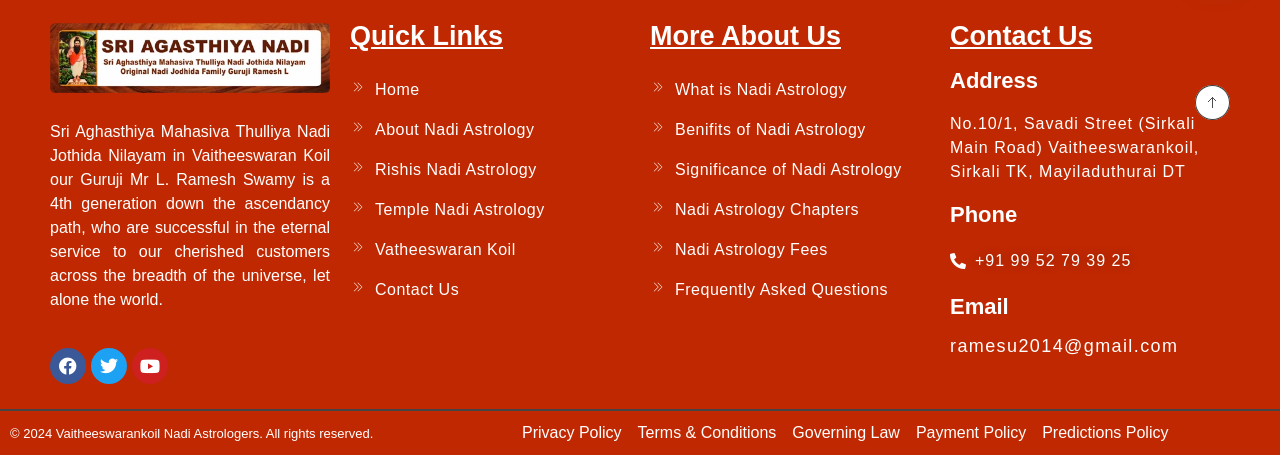Give a one-word or short phrase answer to this question: 
How many quick links are available?

6